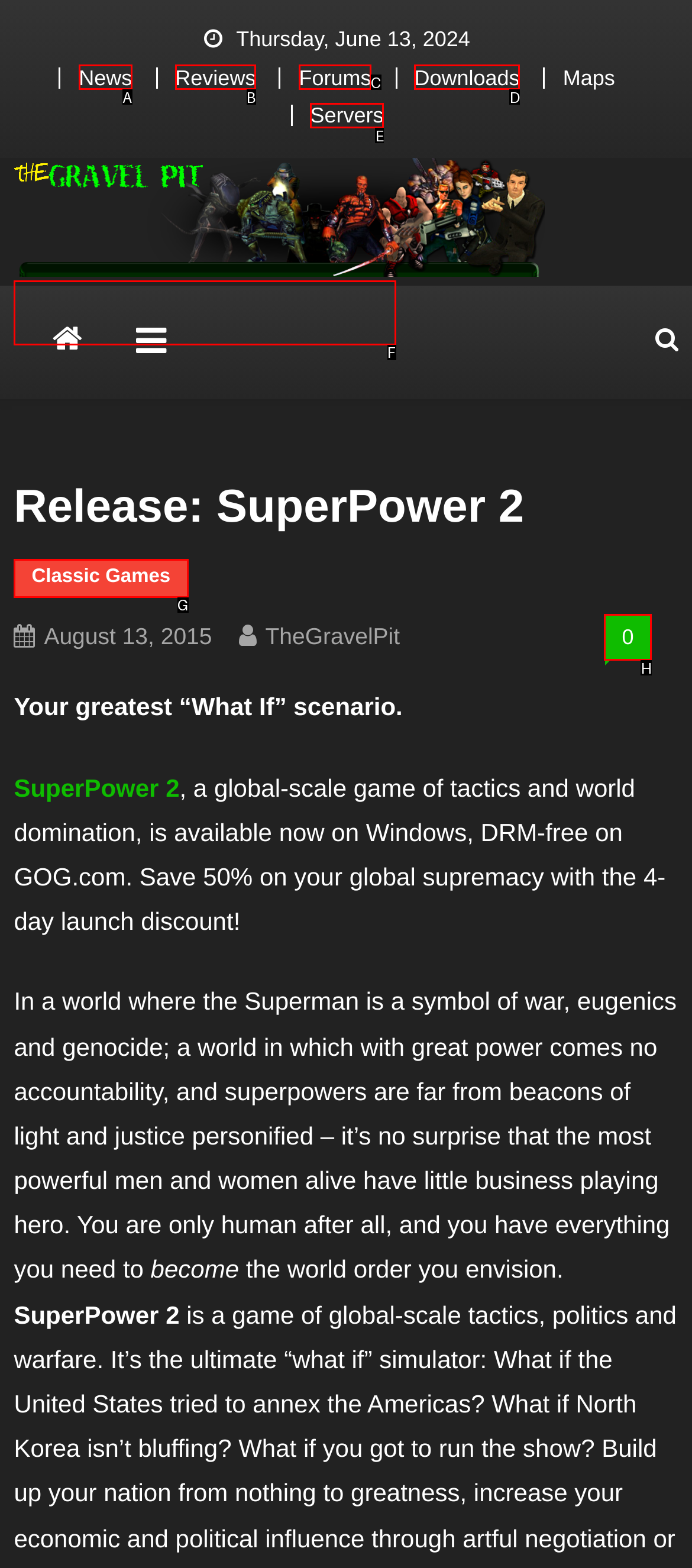Tell me which one HTML element I should click to complete the following task: Visit The Gravel Pit website Answer with the option's letter from the given choices directly.

F